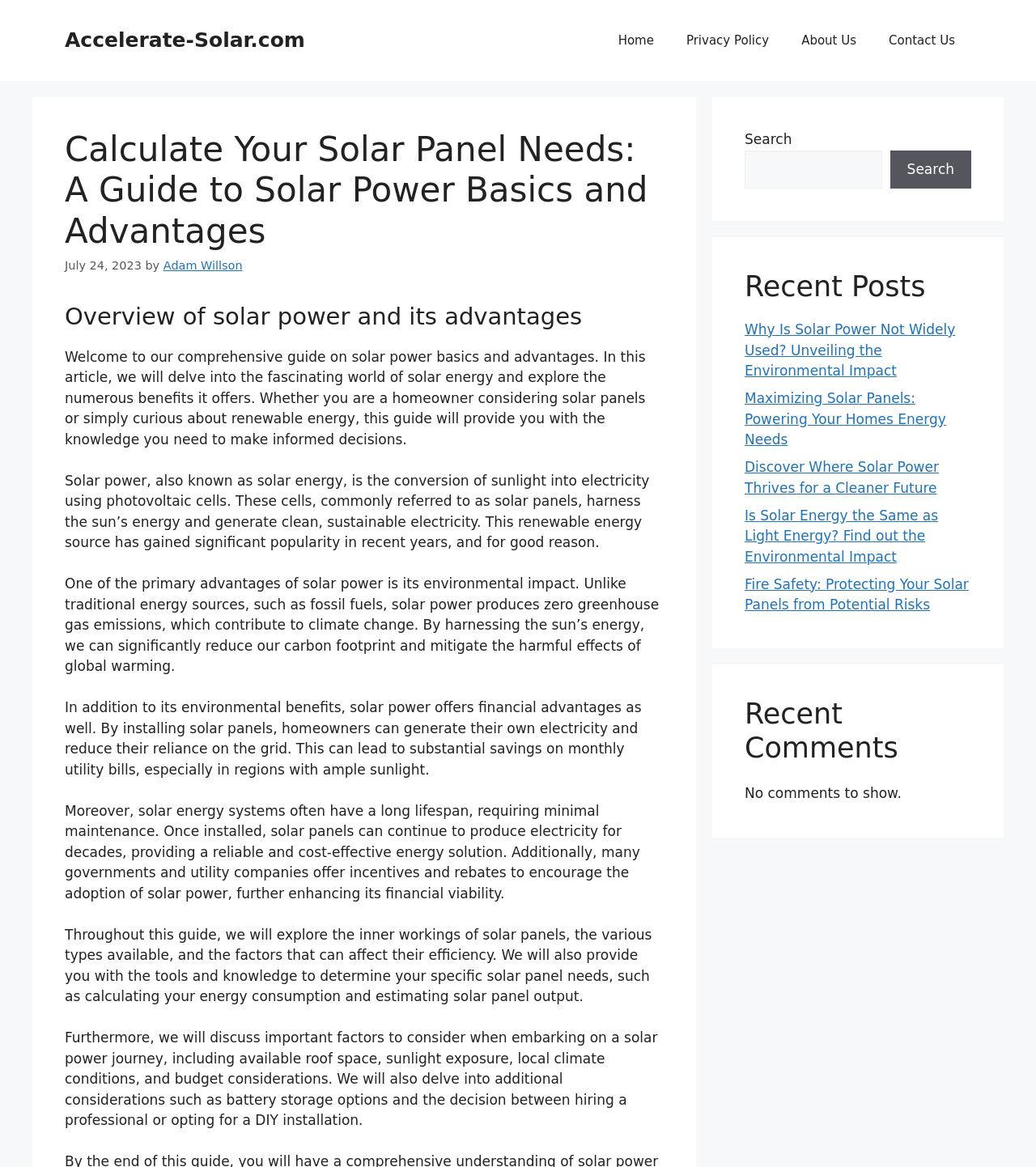Kindly respond to the following question with a single word or a brief phrase: 
What is the website's primary navigation menu?

Home, Privacy Policy, About Us, Contact Us